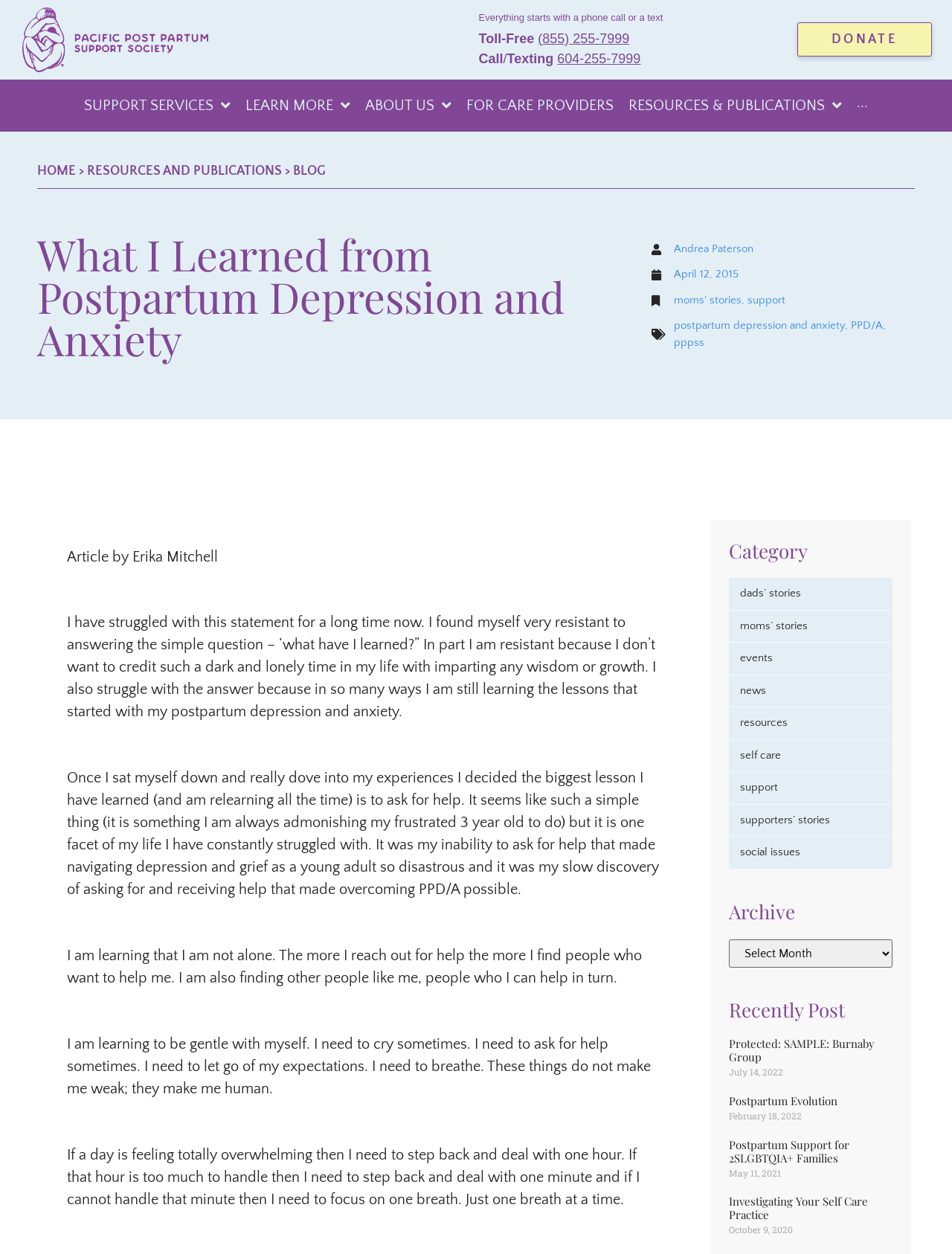Locate the bounding box coordinates of the area to click to fulfill this instruction: "Learn more about postpartum depression and anxiety". The bounding box should be presented as four float numbers between 0 and 1, in the order [left, top, right, bottom].

[0.708, 0.255, 0.888, 0.265]